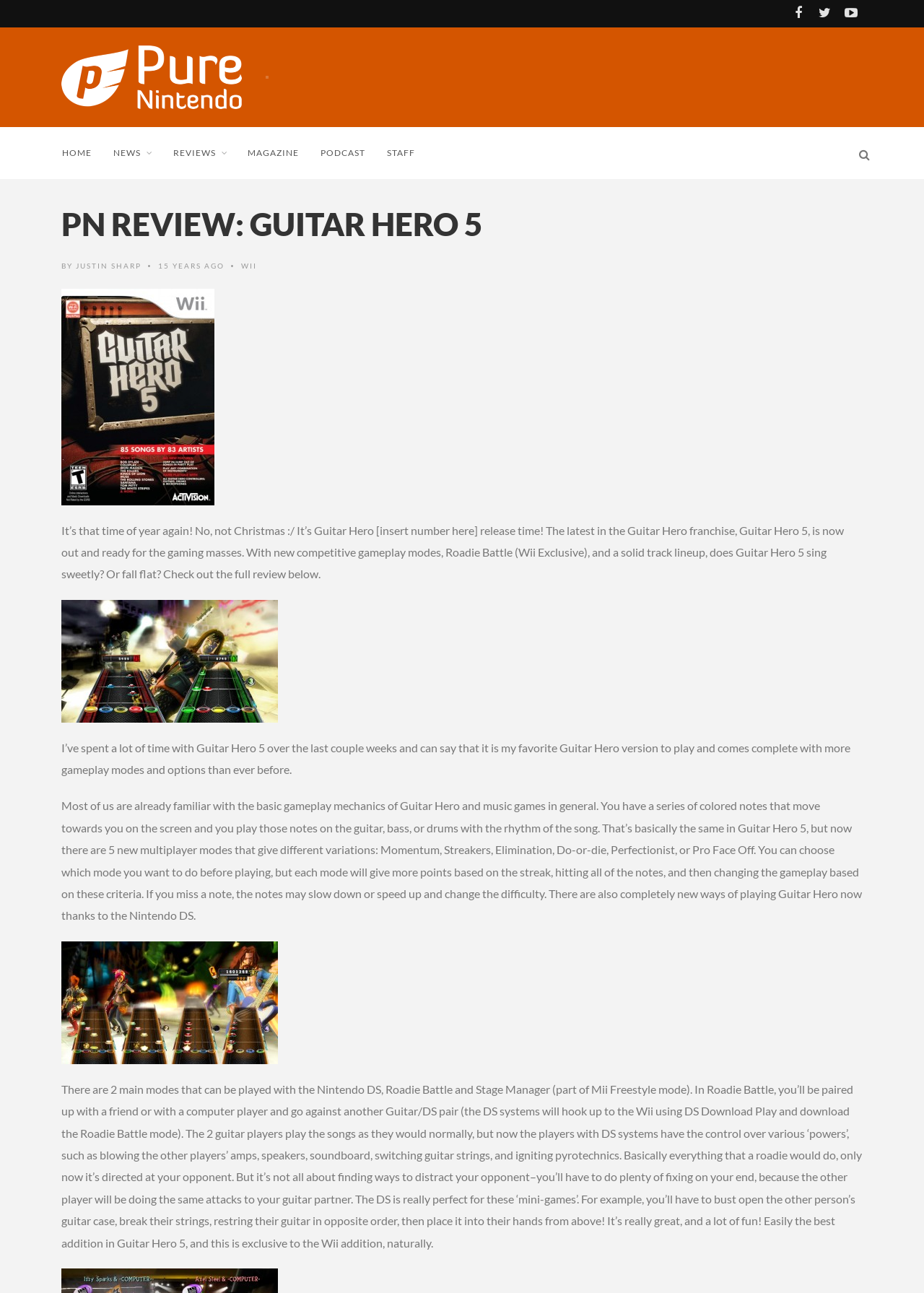Given the description: "Justin Sharp", determine the bounding box coordinates of the UI element. The coordinates should be formatted as four float numbers between 0 and 1, [left, top, right, bottom].

[0.082, 0.202, 0.153, 0.209]